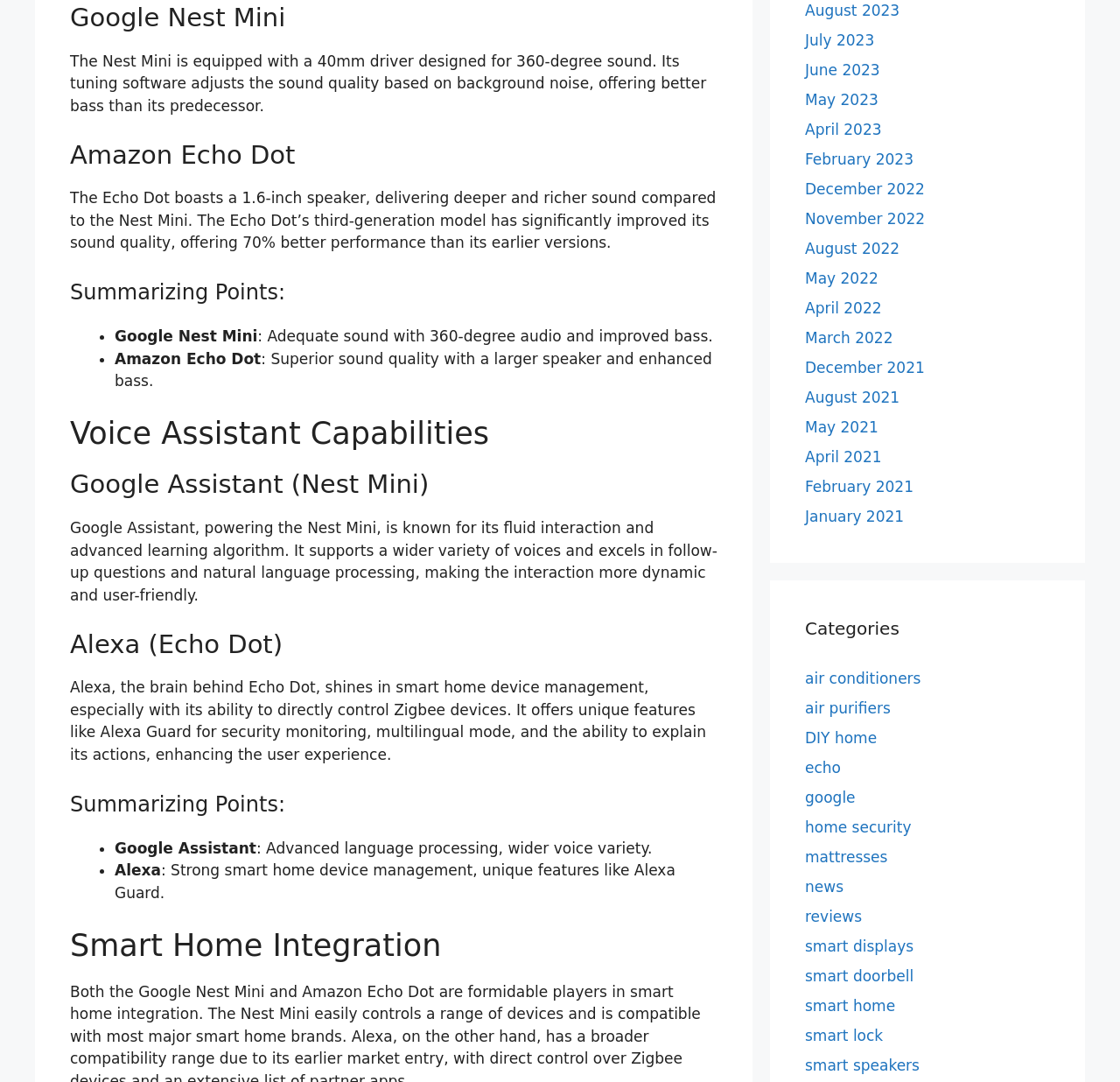Determine the bounding box coordinates for the region that must be clicked to execute the following instruction: "View 'Smart Home Integration'".

[0.062, 0.857, 0.641, 0.891]